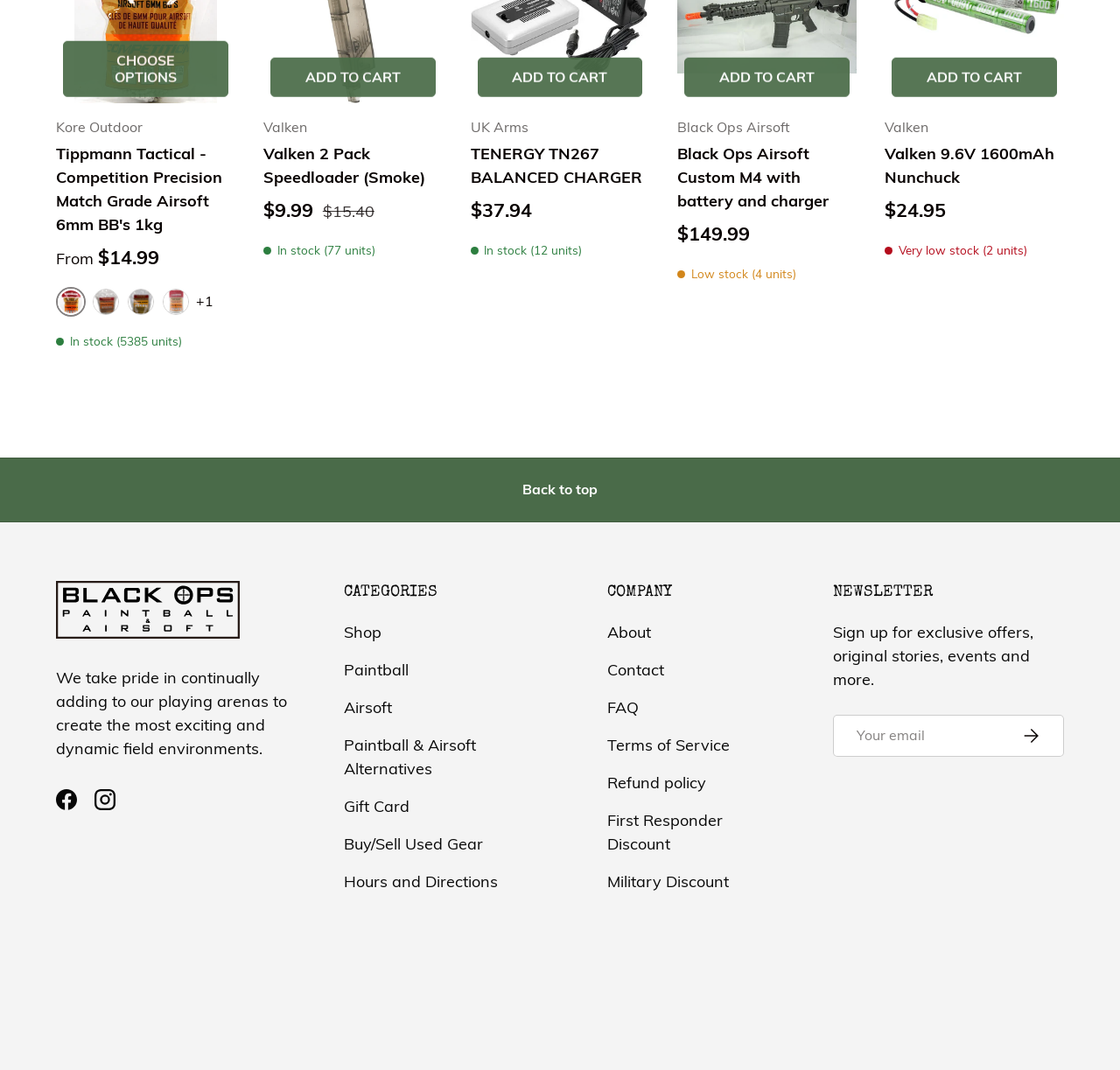Determine the bounding box coordinates for the area that should be clicked to carry out the following instruction: "Click the Back to top link".

[0.0, 0.428, 1.0, 0.488]